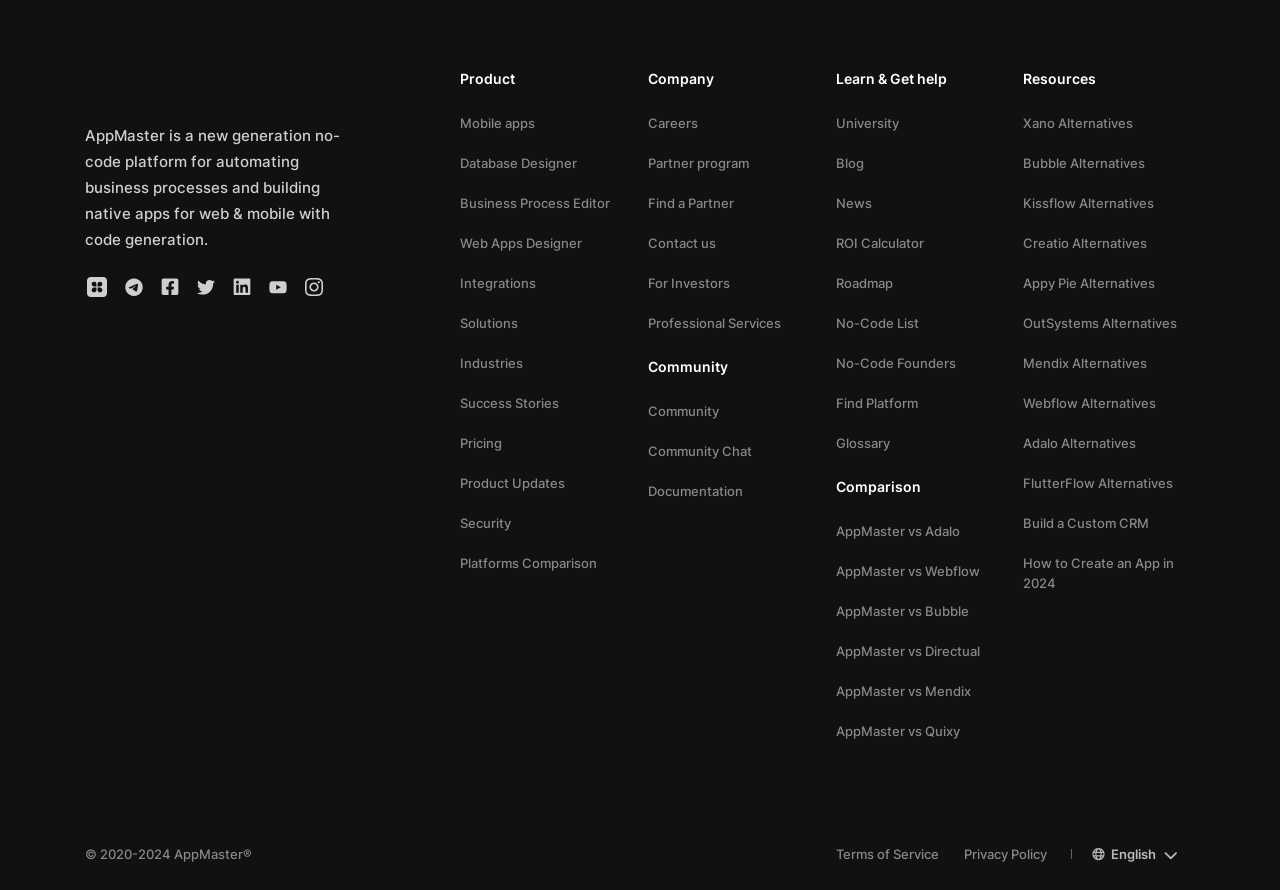What is the first item in the 'Resources' section?
Give a detailed response to the question by analyzing the screenshot.

In the 'Resources' section, I found a list of links, and the first item is 'Xano Alternatives', which is a link with ID 167.